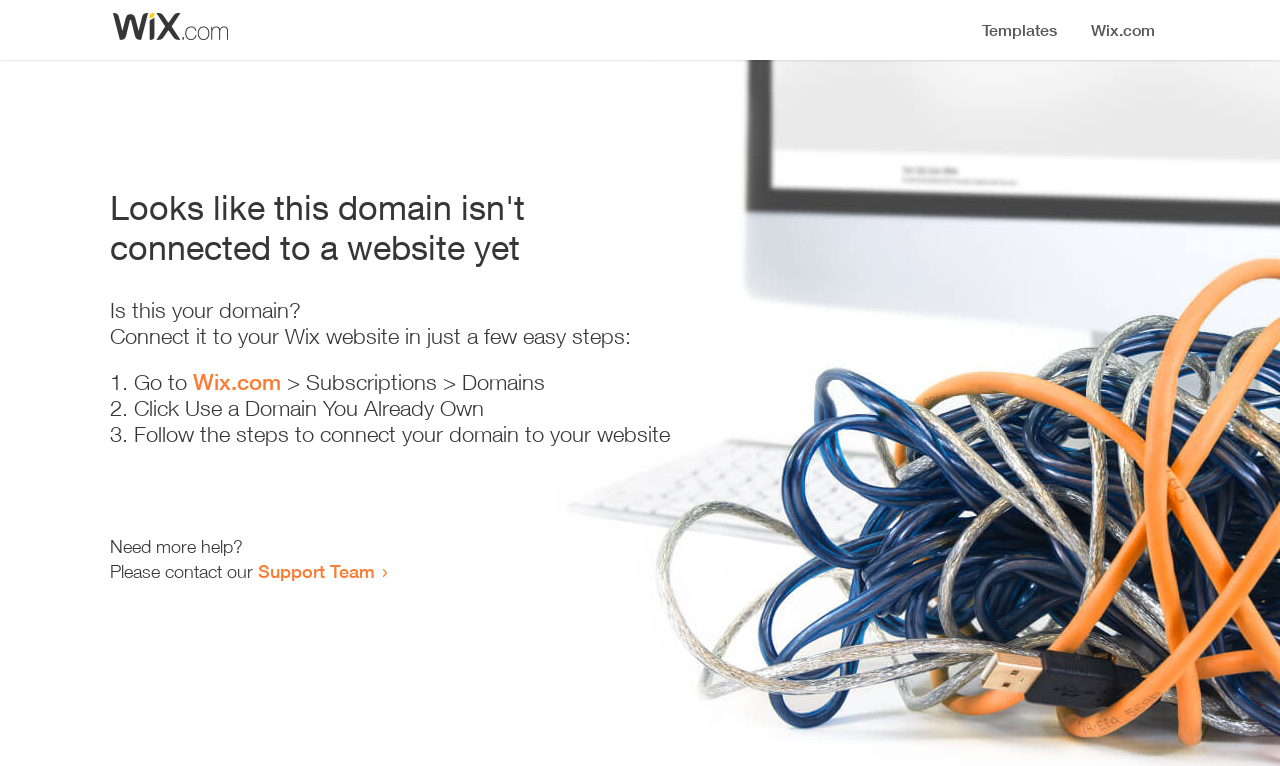Find the bounding box of the UI element described as follows: "Wix.com".

[0.151, 0.482, 0.22, 0.516]